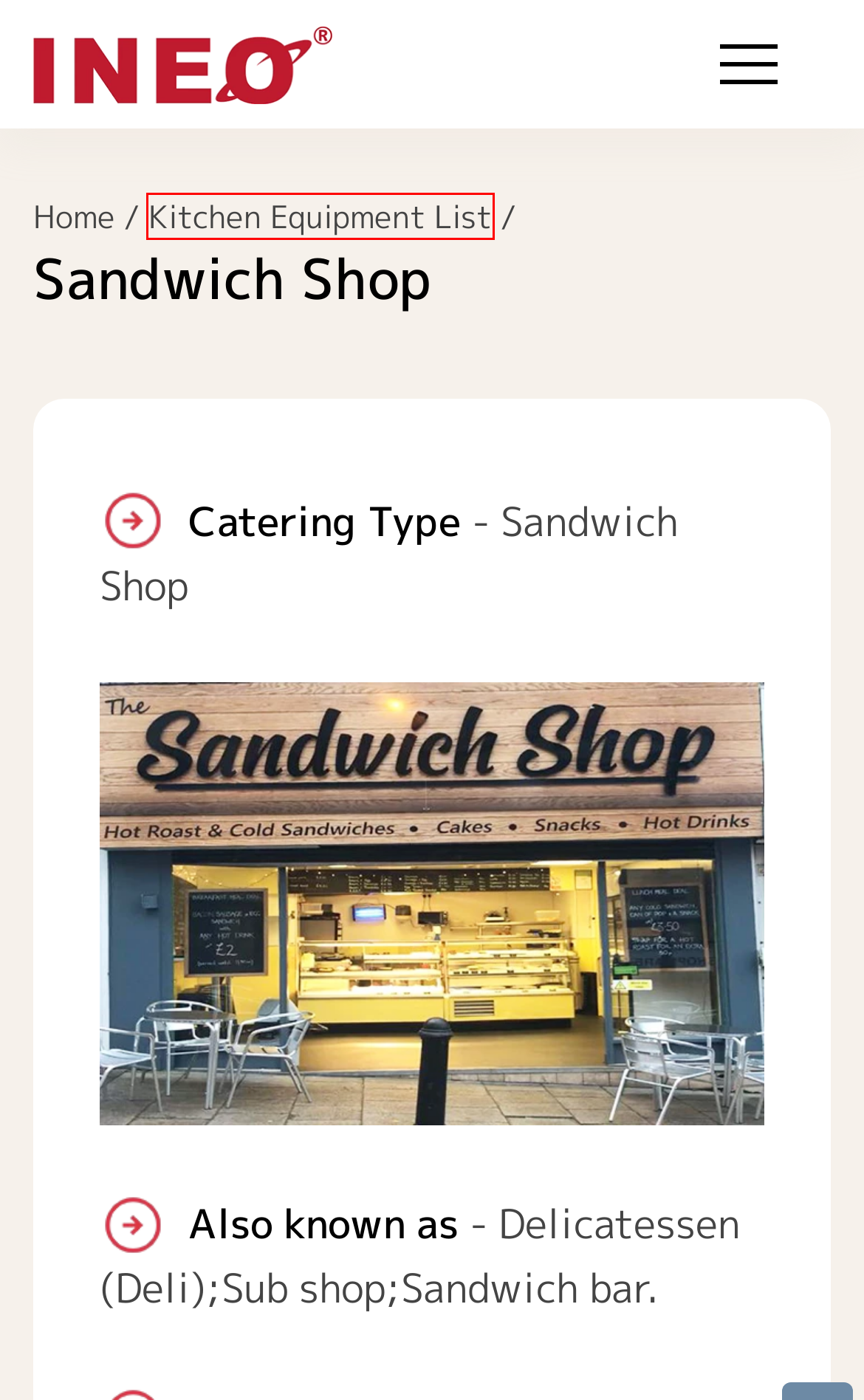You are given a screenshot of a webpage with a red rectangle bounding box around an element. Choose the best webpage description that matches the page after clicking the element in the bounding box. Here are the candidates:
A. Aftersales Service - INEO
B. Search Products - INEO
C. Parts Catalogs - INEO
D. Company Profile - INEO
E. Kitchen Equipment List - INEO
F. Video - INEO
G. History - INEO
H. FAQ - INEO

E